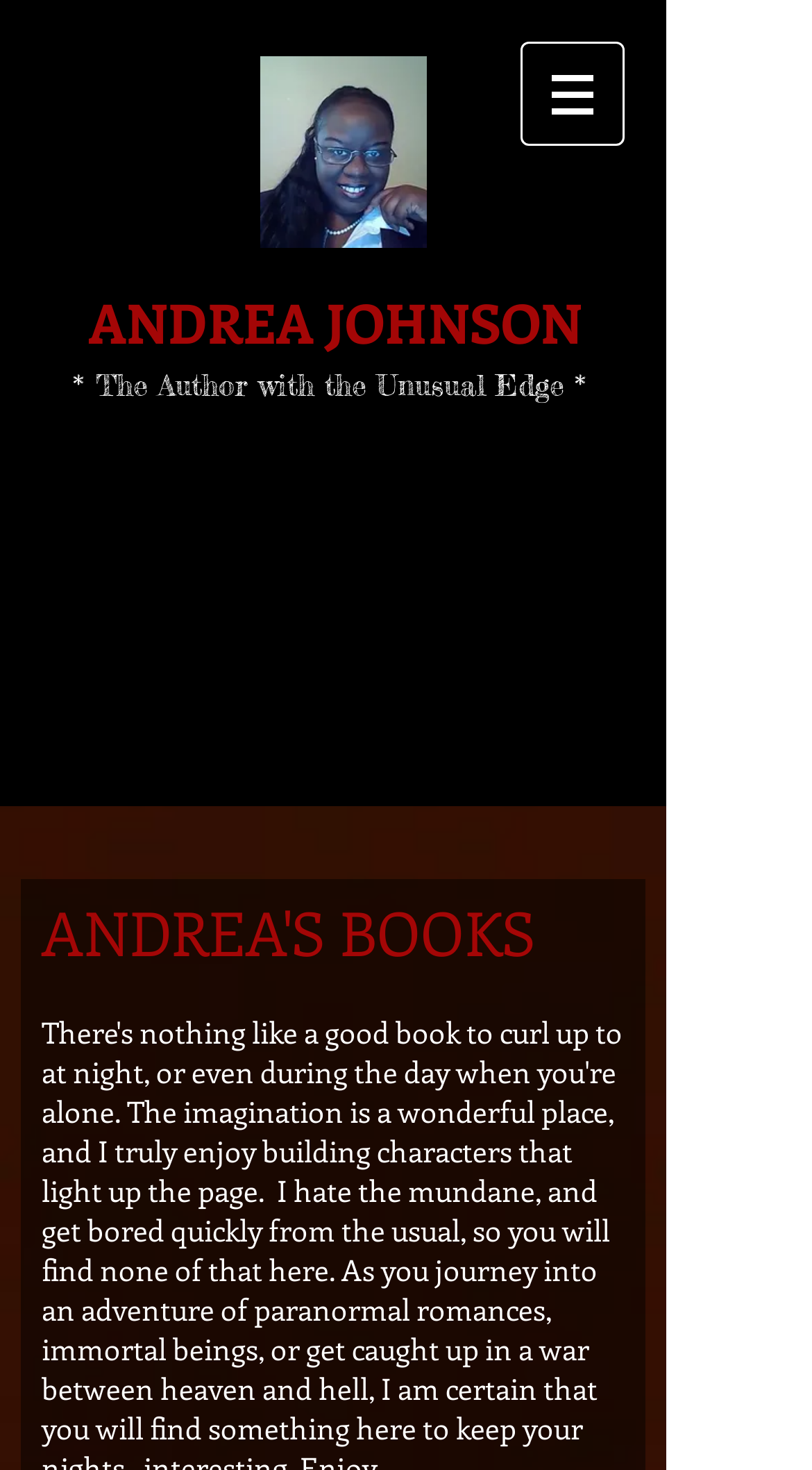Locate the UI element described by ANDREA JOHNSON in the provided webpage screenshot. Return the bounding box coordinates in the format (top-left x, top-left y, bottom-right x, bottom-right y), ensuring all values are between 0 and 1.

[0.109, 0.194, 0.717, 0.243]